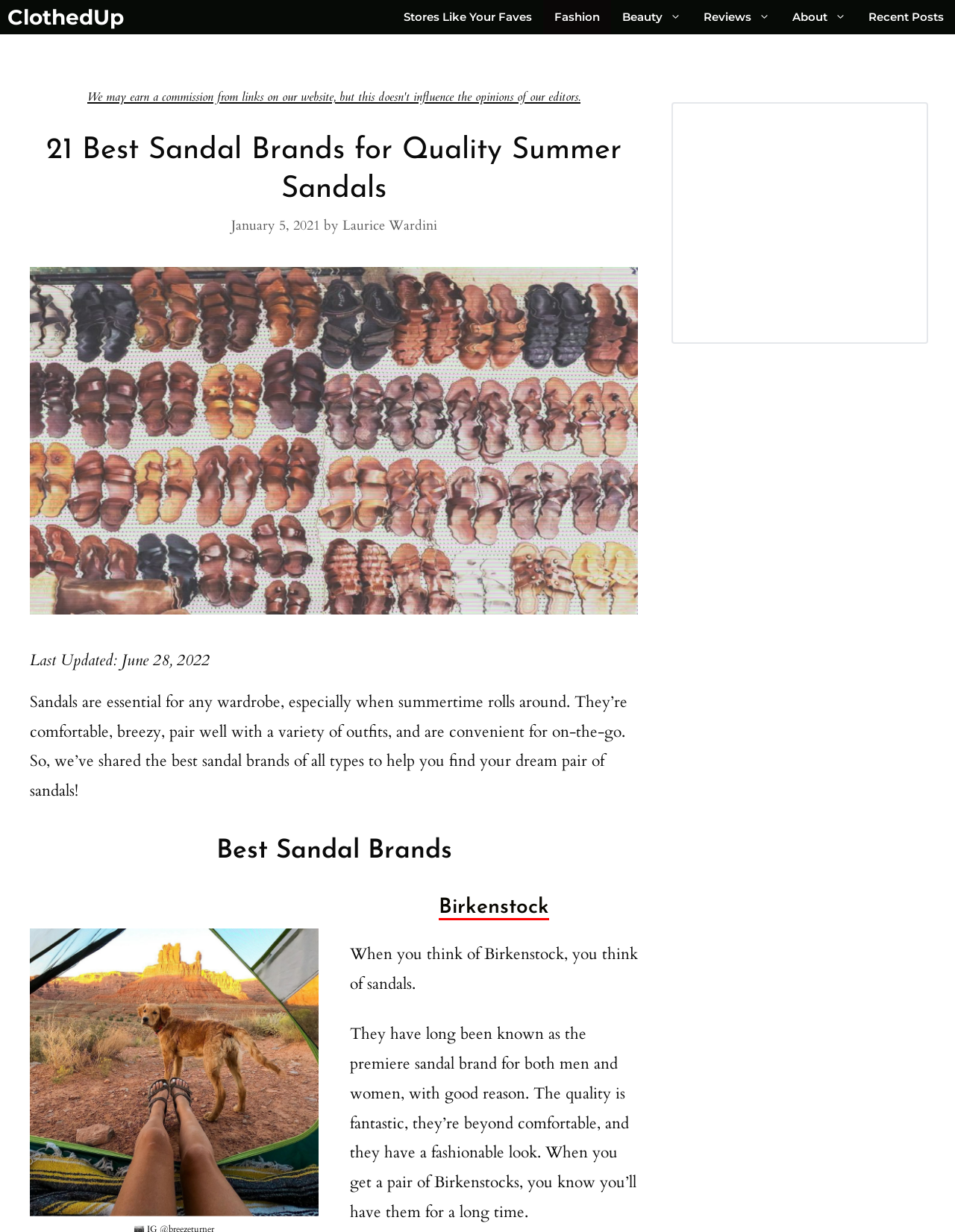Please give the bounding box coordinates of the area that should be clicked to fulfill the following instruction: "Click on the 'Laurice Wardini' author link". The coordinates should be in the format of four float numbers from 0 to 1, i.e., [left, top, right, bottom].

[0.358, 0.176, 0.457, 0.19]